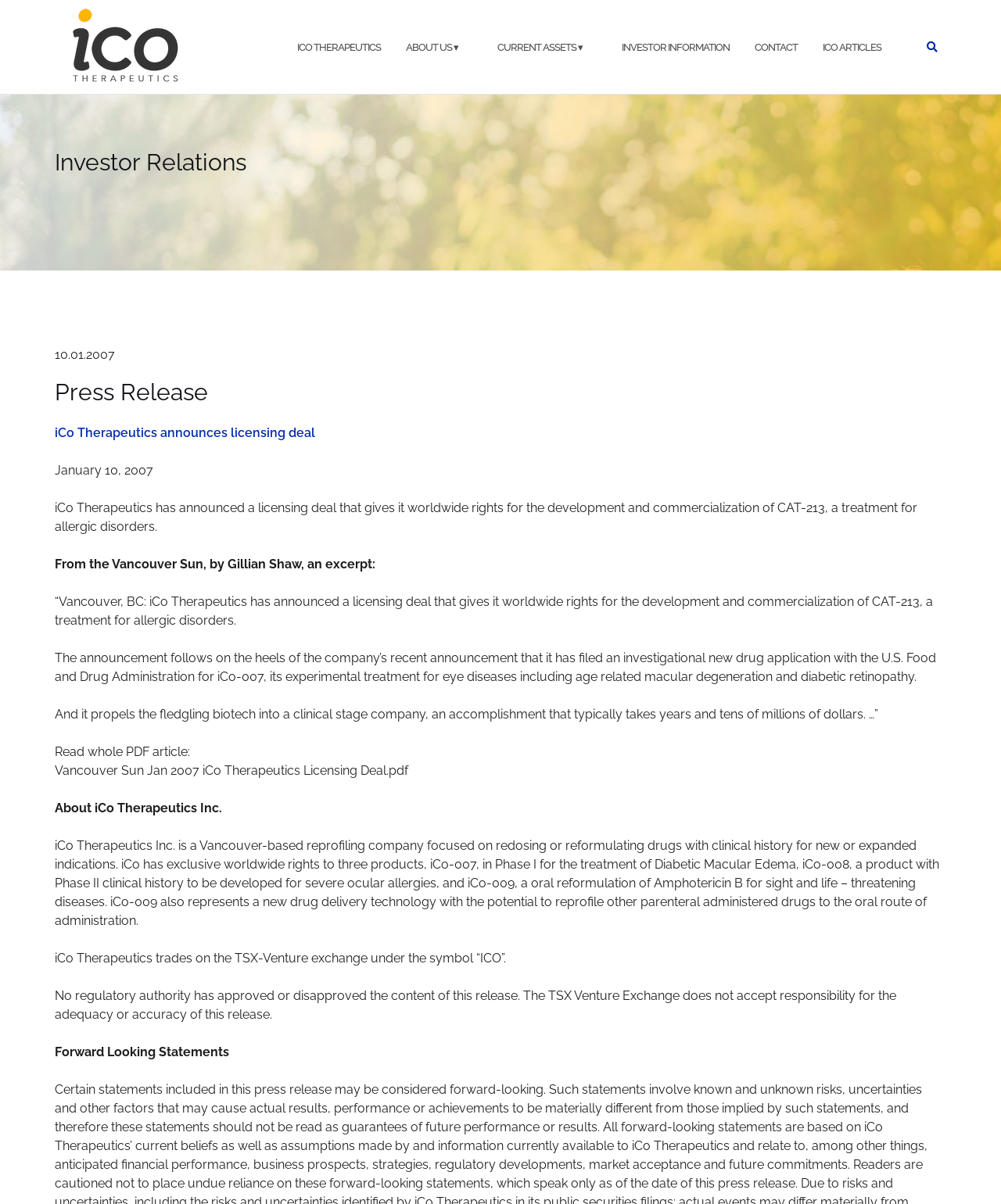Please determine the bounding box coordinates for the UI element described here. Use the format (top-left x, top-left y, bottom-right x, bottom-right y) with values bounded between 0 and 1: Investor Information

[0.621, 0.022, 0.729, 0.057]